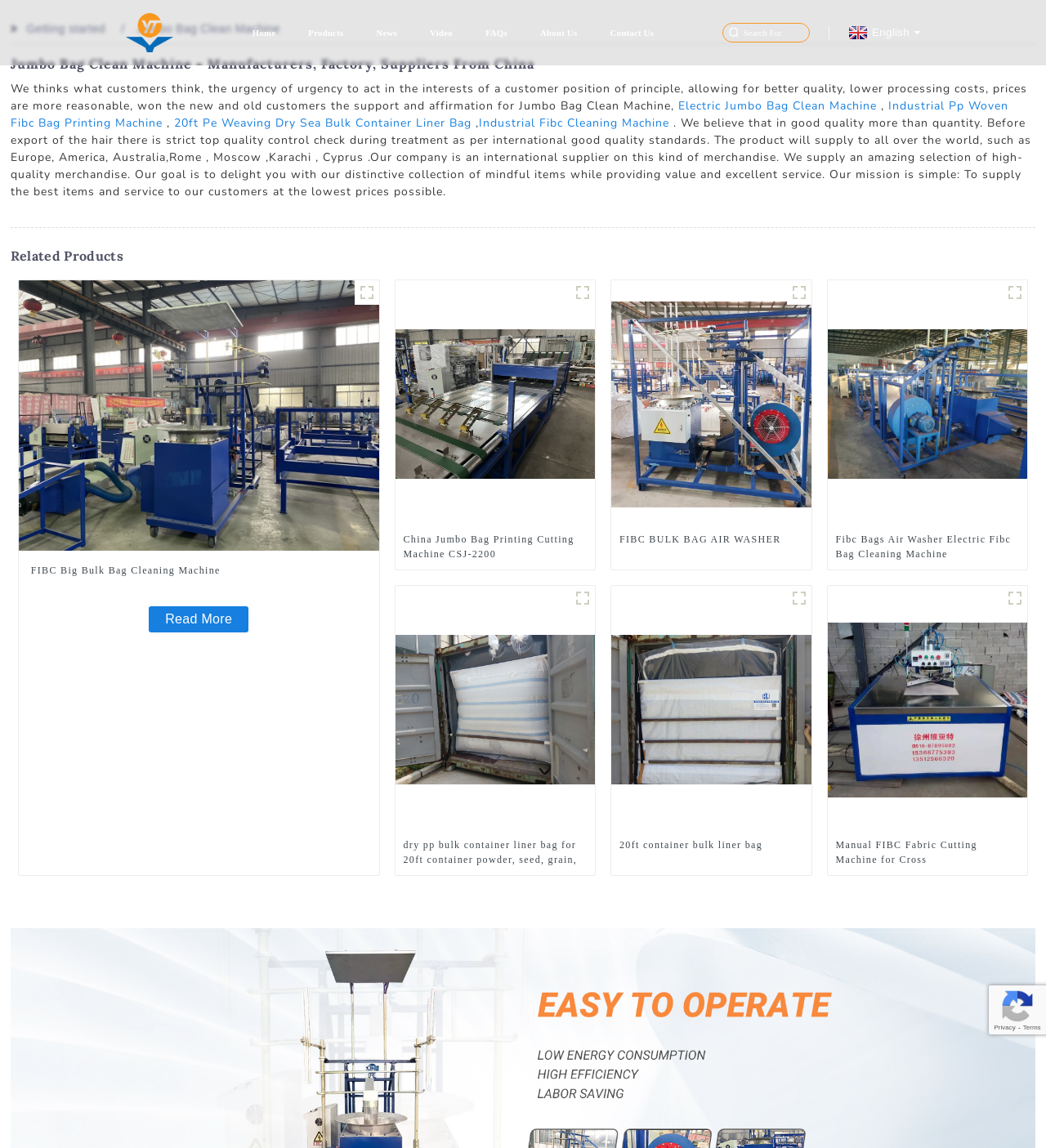Please identify the bounding box coordinates of the element's region that should be clicked to execute the following instruction: "Read more about the FIBC Jumbo Bag Cleaning Machine ESP-A". The bounding box coordinates must be four float numbers between 0 and 1, i.e., [left, top, right, bottom].

[0.142, 0.528, 0.238, 0.551]